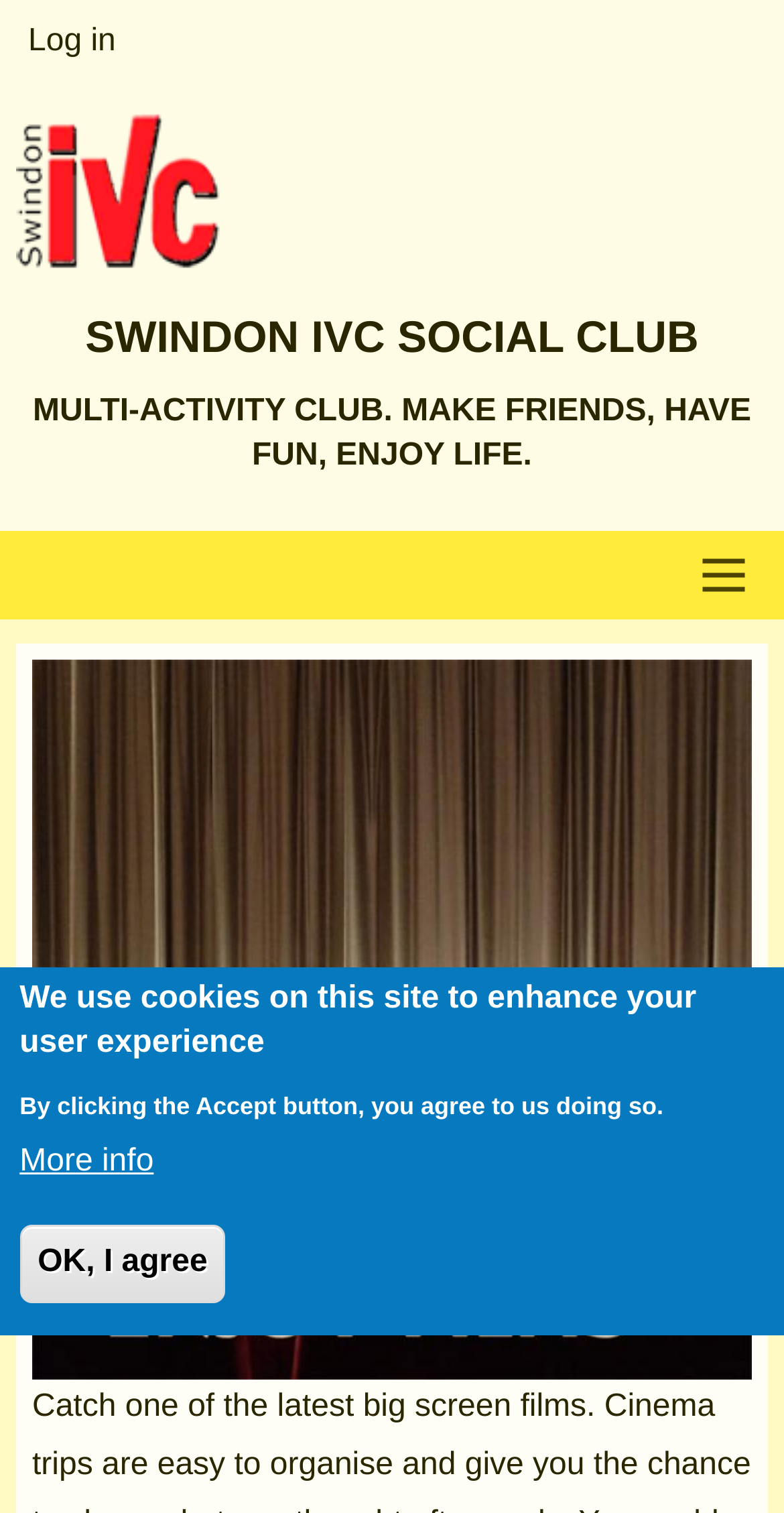Please find the bounding box coordinates in the format (top-left x, top-left y, bottom-right x, bottom-right y) for the given element description. Ensure the coordinates are floating point numbers between 0 and 1. Description: Swindon IVC Social Club

[0.02, 0.203, 0.98, 0.244]